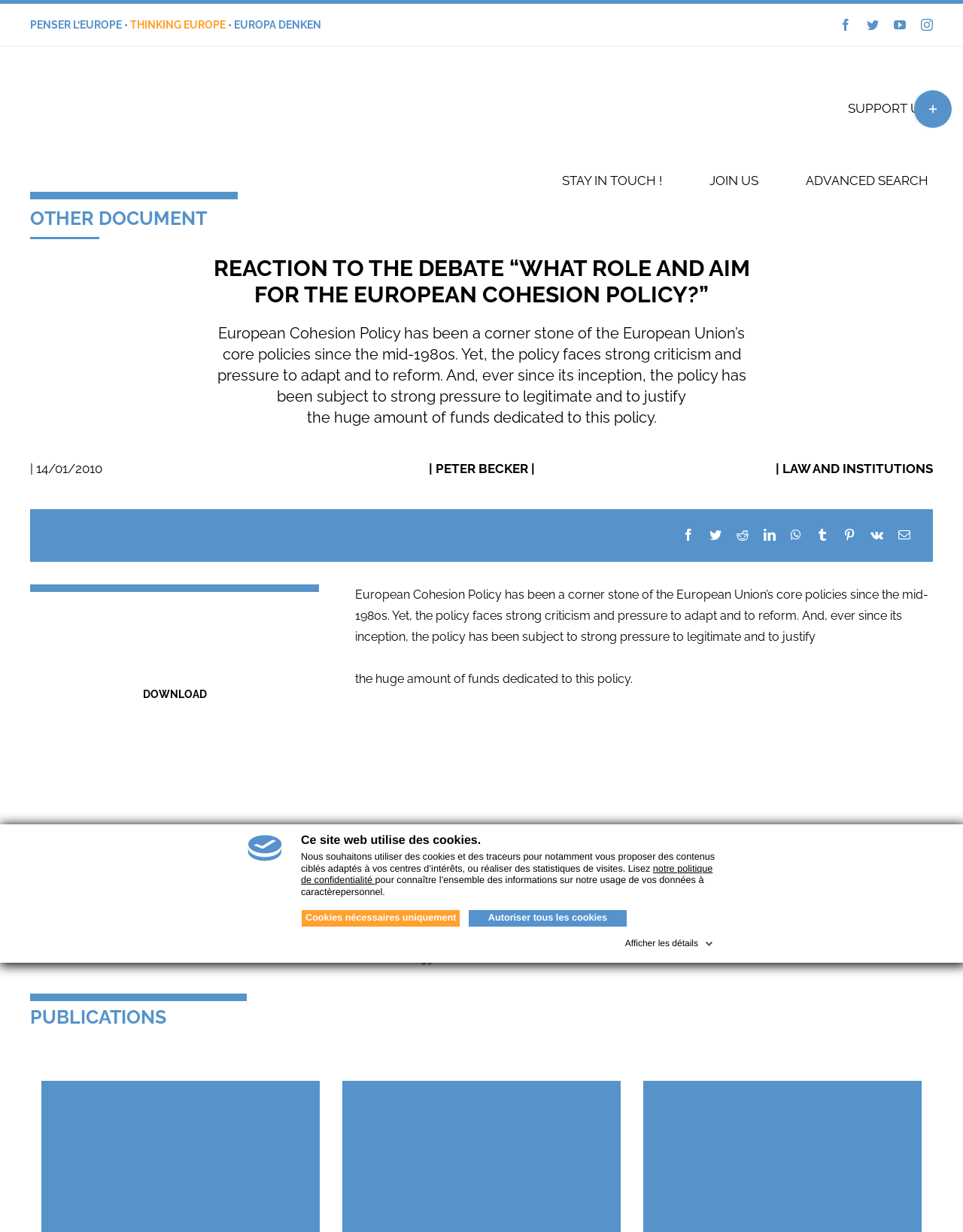Show me the bounding box coordinates of the clickable region to achieve the task as per the instruction: "Switch to English".

[0.604, 0.038, 0.854, 0.136]